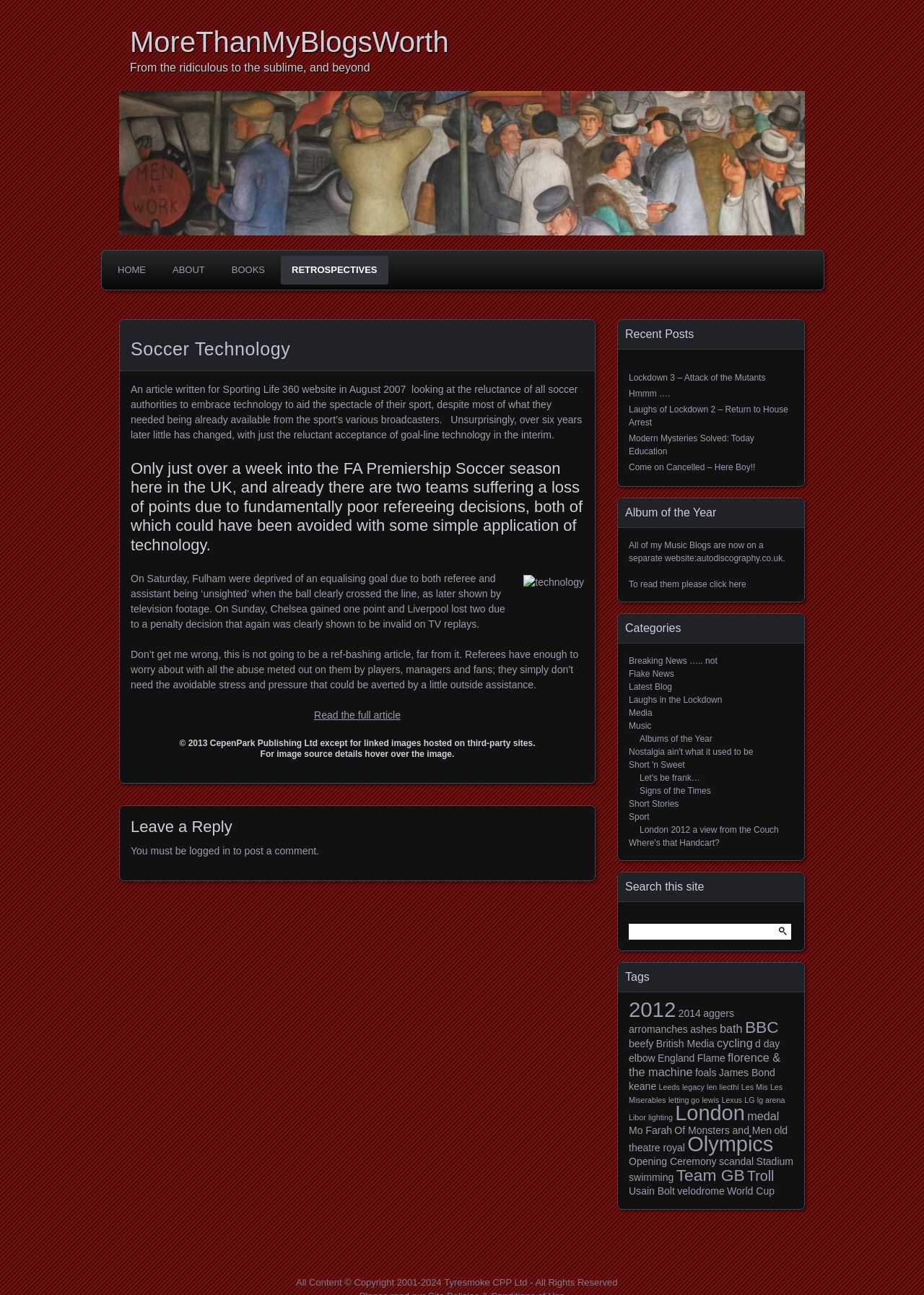Determine the coordinates of the bounding box that should be clicked to complete the instruction: "Click on the 'HOME' link". The coordinates should be represented by four float numbers between 0 and 1: [left, top, right, bottom].

[0.116, 0.197, 0.17, 0.22]